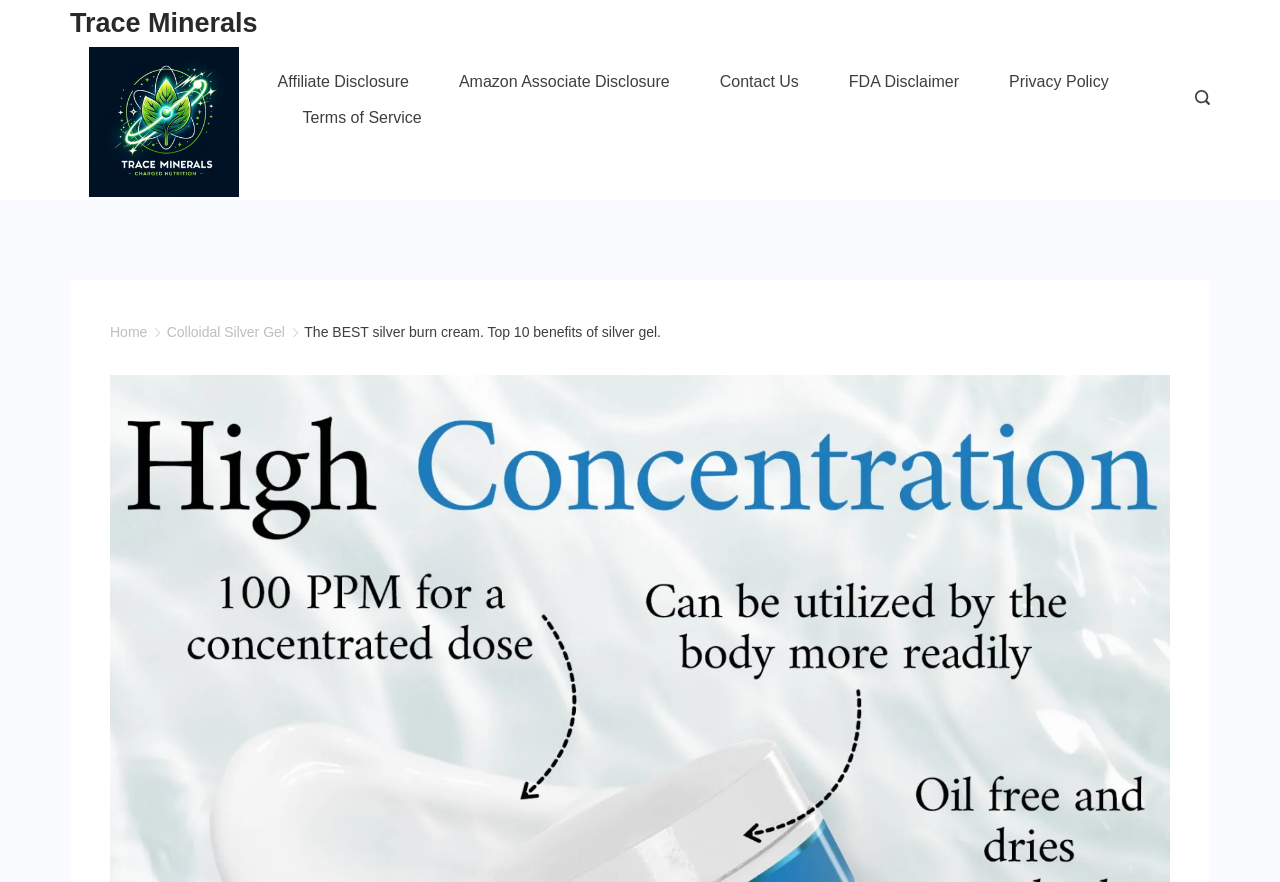Please analyze the image and give a detailed answer to the question:
Is the webpage related to health products?

I analyzed the content of the webpage and found that it is discussing the benefits of colloidal silver gel, which is a type of health product. This suggests that the webpage is related to health products.